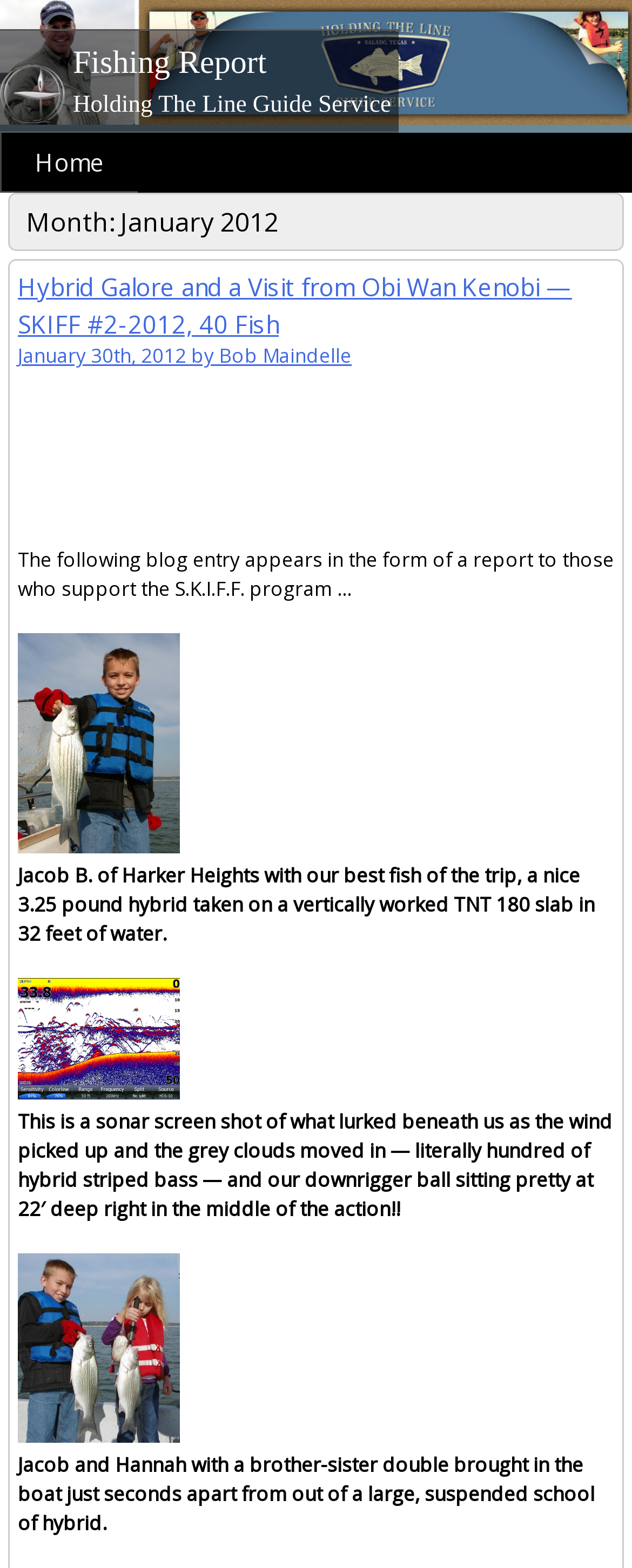Illustrate the webpage thoroughly, mentioning all important details.

The webpage is a fishing report for January 2012. At the top, there is a header image and a smaller image of a "Flaming Chalice" logo. Below the header image, there are two headings: "Fishing Report" and "Holding The Line Guide Service". 

To the right of the headings, there is a link to "Skip to content" and another link to "Home". Below these links, there is a section with a heading "Month: January 2012". This section contains a series of links to blog entries, each with a heading and a brief description. The first link is to an entry titled "Hybrid Galore and a Visit from Obi Wan Kenobi — SKIFF #2-2012, 40 Fish", which is followed by the author's name and the time of posting. 

Below the links, there are several blocks of text describing fishing experiences, accompanied by images. The first block of text describes a report to supporters of the S.K.I.F.F. program, followed by an image. The next block of text describes a fishing trip, accompanied by an image of a person holding a fish. This pattern continues, with blocks of text describing fishing experiences and accompanied by images.